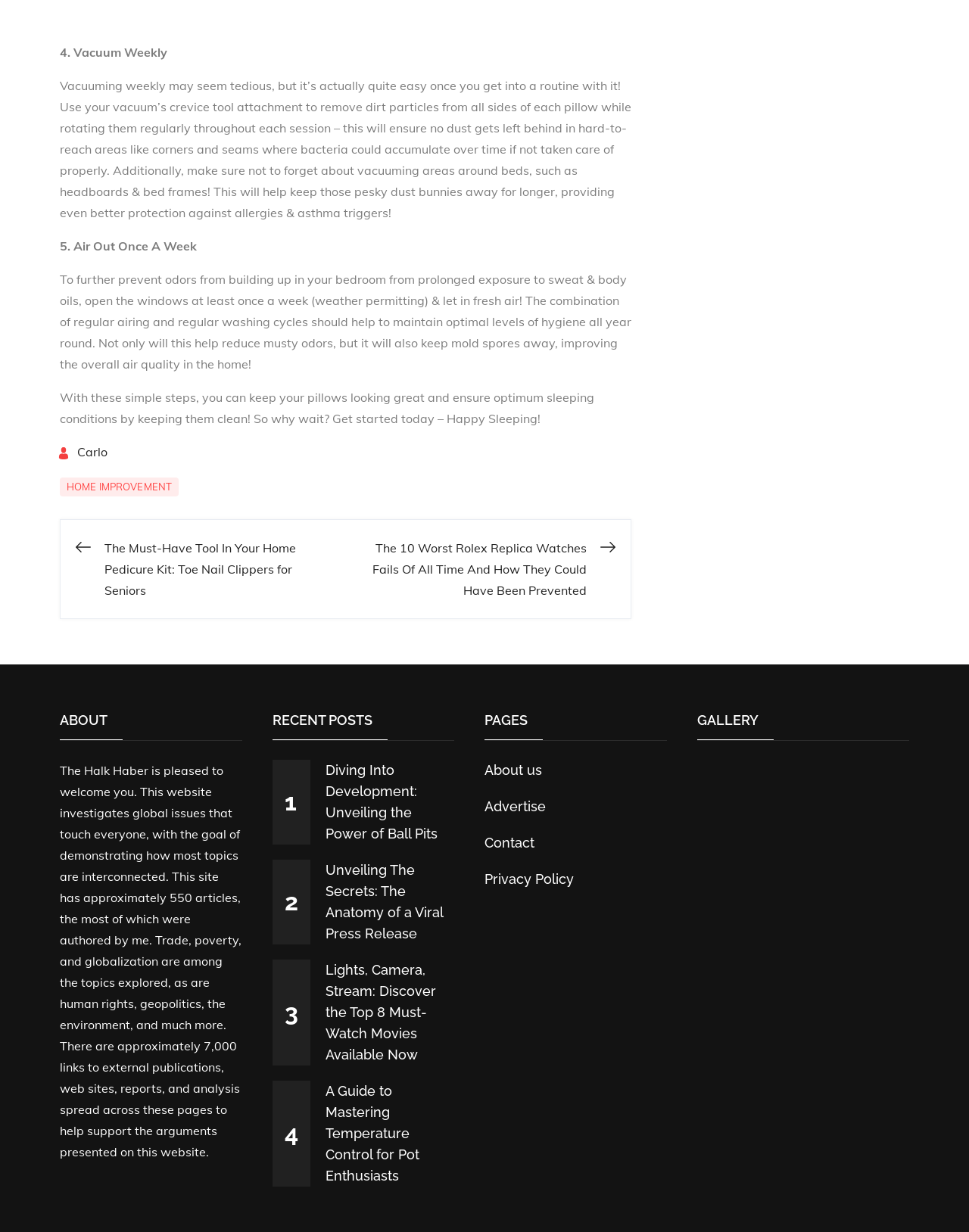Given the element description What is Content Marketing SEO?, specify the bounding box coordinates of the corresponding UI element in the format (top-left x, top-left y, bottom-right x, bottom-right y). All values must be between 0 and 1.

None